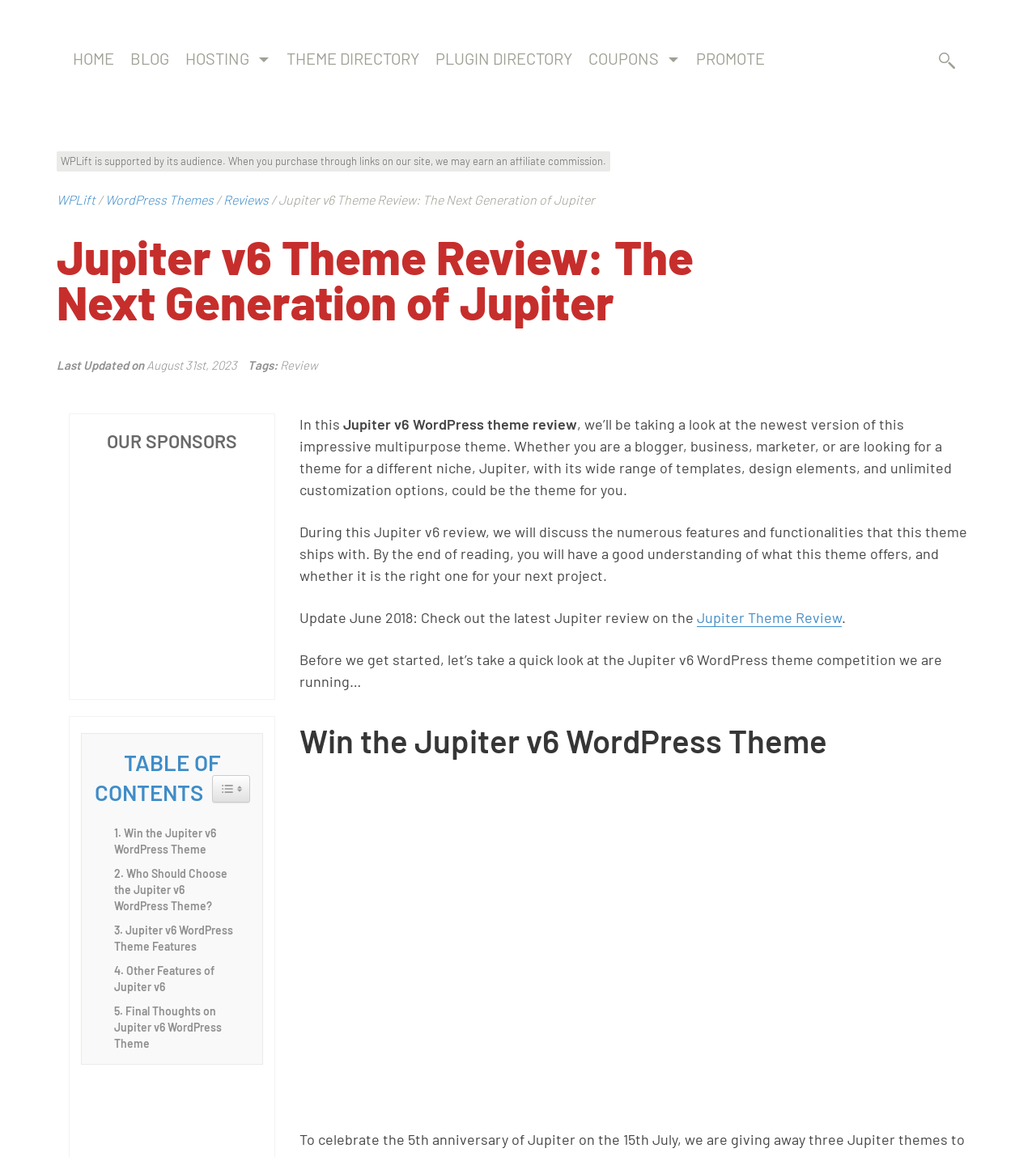Utilize the details in the image to thoroughly answer the following question: How many links are there in the main navigation?

The main navigation is represented by the element 'Main Navigation' which contains 7 link elements: 'HOME', 'BLOG', 'HOSTING', 'THEME DIRECTORY', 'PLUGIN DIRECTORY', 'COUPONS', and 'PROMOTE'.